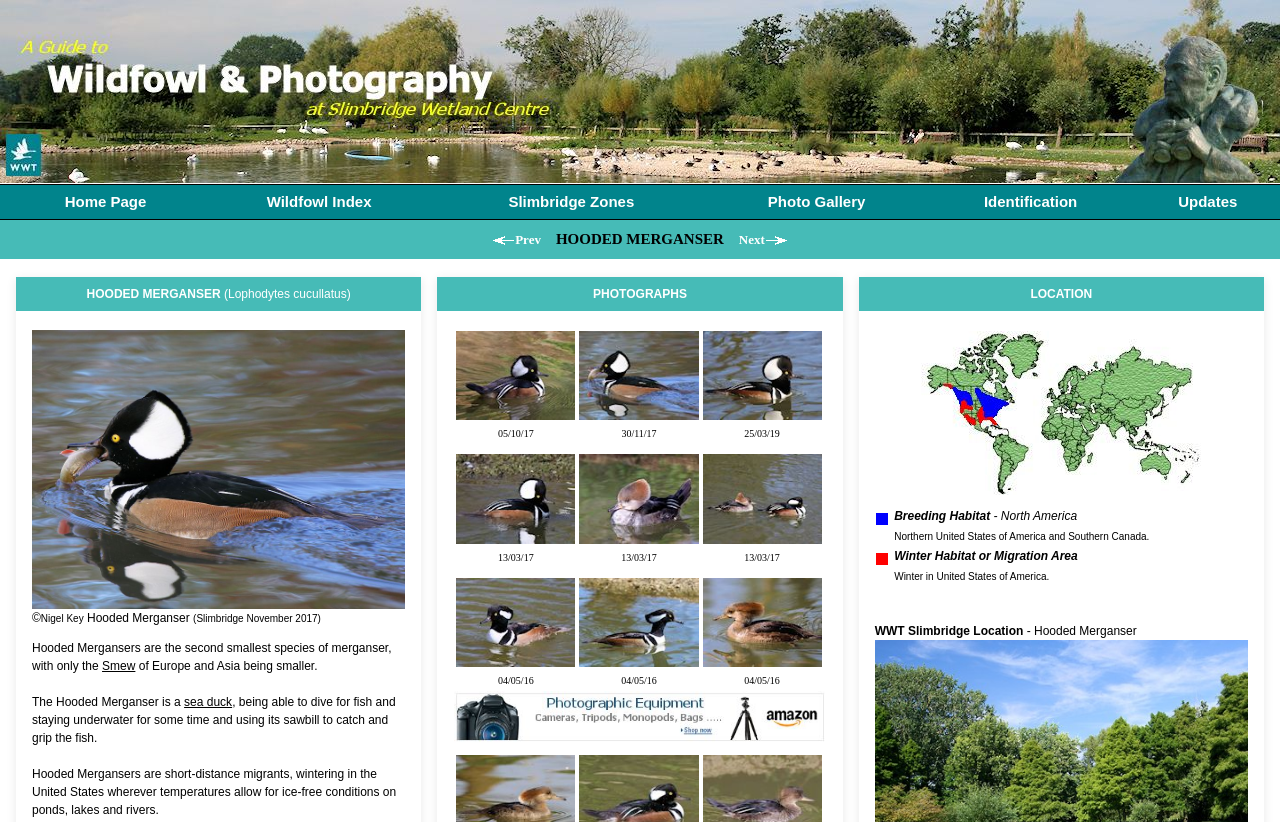How many photos are displayed on the webpage?
Please provide a single word or phrase as your answer based on the image.

3